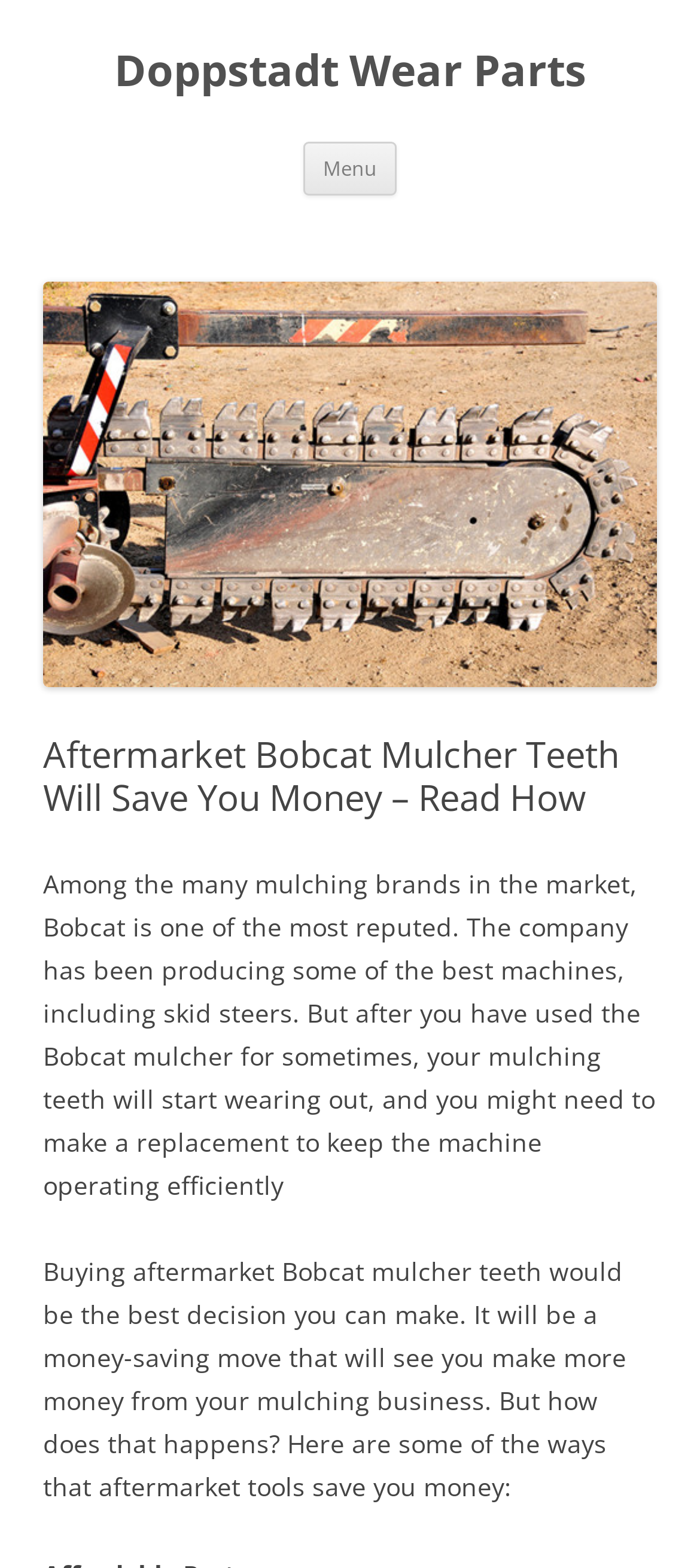Give a concise answer of one word or phrase to the question: 
What type of machine is mentioned besides mulchers?

Skid steers